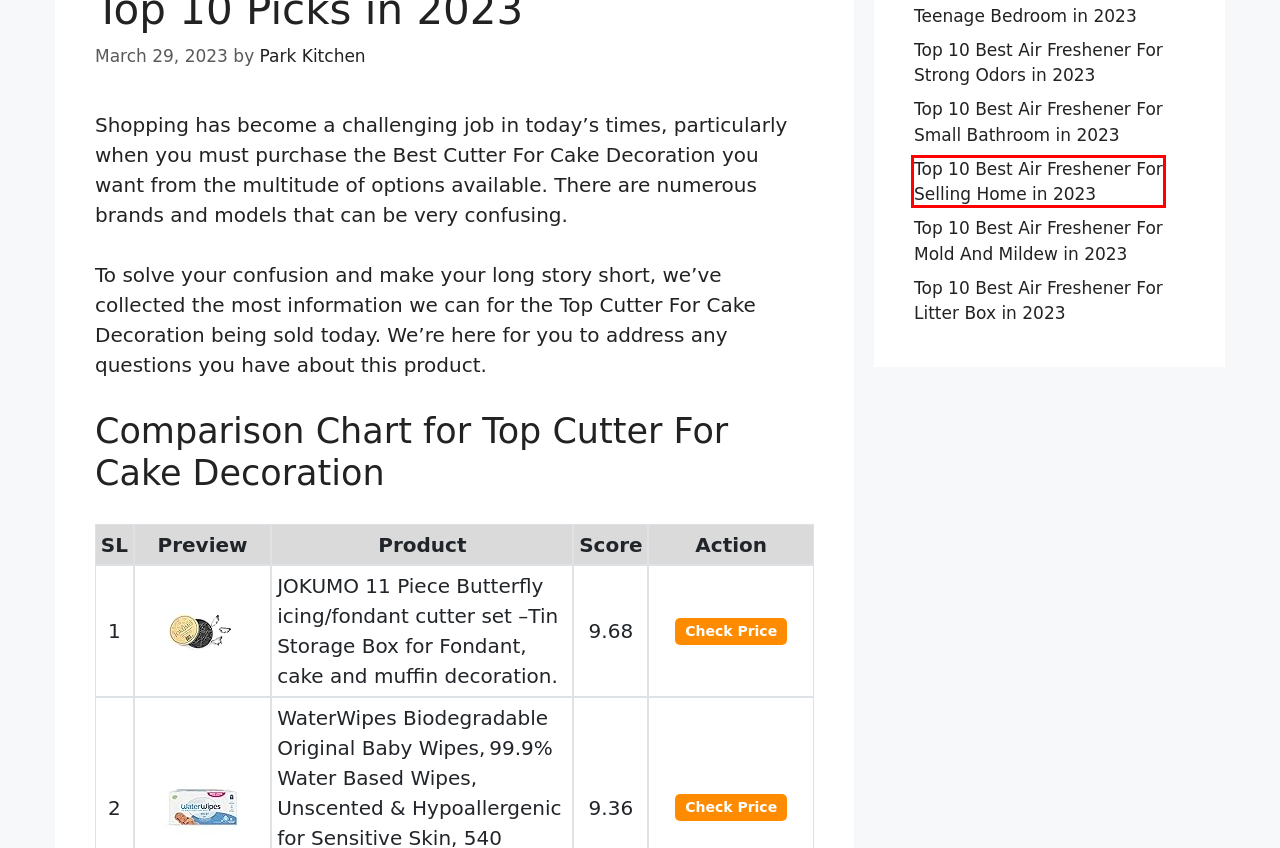You are given a screenshot of a webpage with a red rectangle bounding box around an element. Choose the best webpage description that matches the page after clicking the element in the bounding box. Here are the candidates:
A. Best Baking Powder For Cake : Top 10 Picks in 2023 – Park Kitchen
B. Bakeware – Park Kitchen
C. Top 10 Best Air Freshener For Small Bathroom in 2023 – Park Kitchen
D. Top 10 Best Air Freshener For Strong Odors in 2023 – Park Kitchen
E. Top 10 Best Air Freshener For Selling Home in 2023 – Park Kitchen
F. Park Kitchen – Park Kitchen
G. Amazon.com
H. Top 10 Best Air Freshener For Litter Box in 2023 – Park Kitchen

E